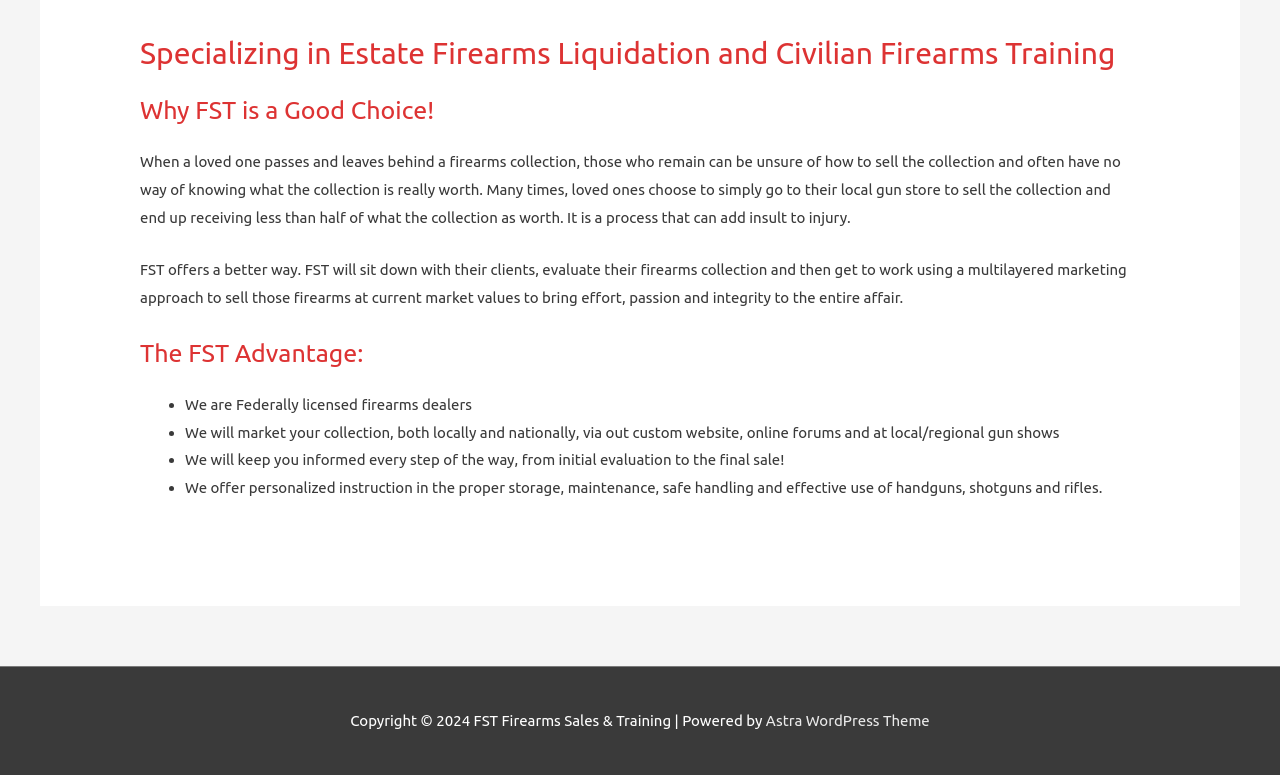Using the element description: "alt="Eldridge Plays and Musicals"", determine the bounding box coordinates. The coordinates should be in the format [left, top, right, bottom], with values between 0 and 1.

None